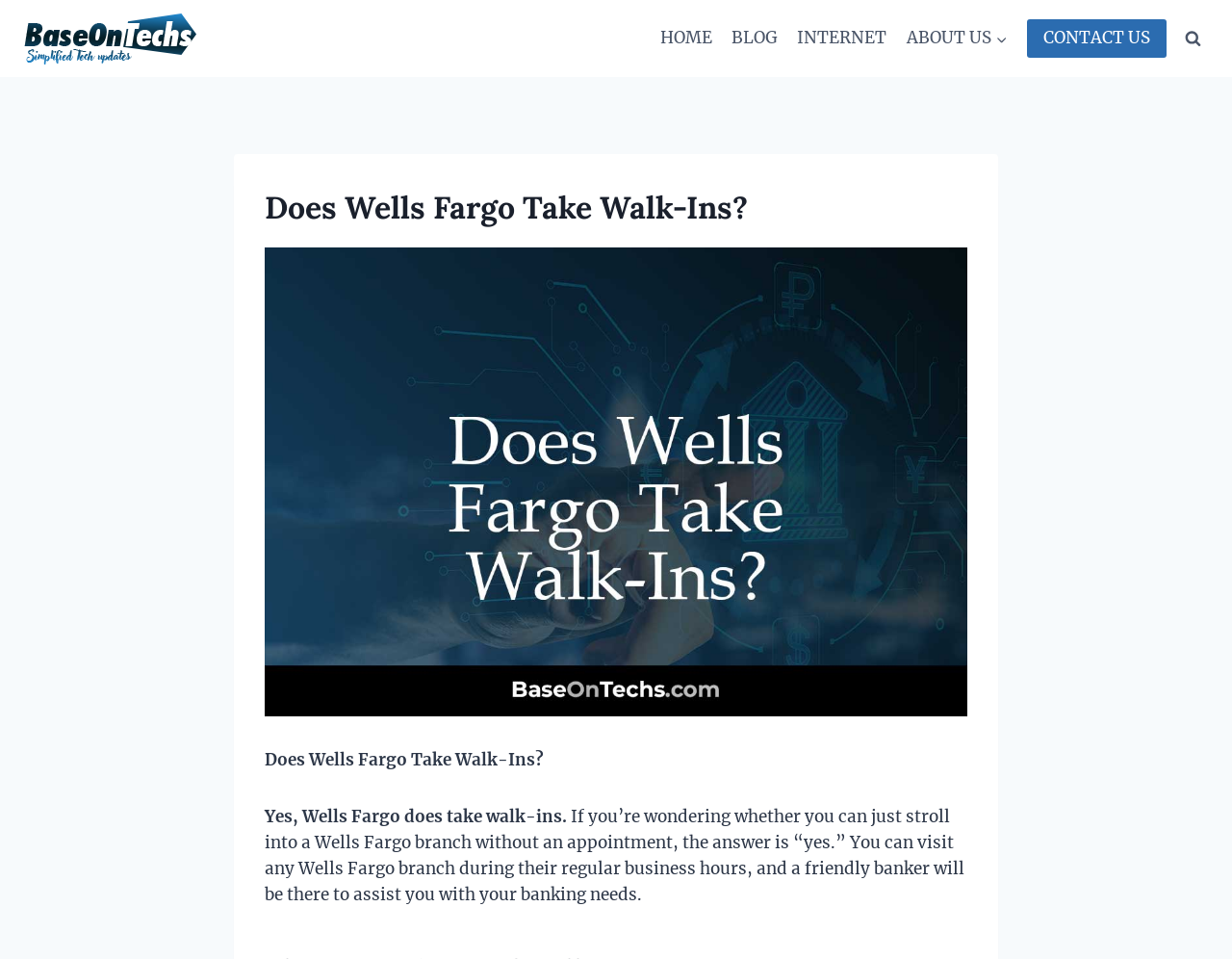Identify the bounding box coordinates of the clickable section necessary to follow the following instruction: "view search form". The coordinates should be presented as four float numbers from 0 to 1, i.e., [left, top, right, bottom].

[0.955, 0.023, 0.981, 0.057]